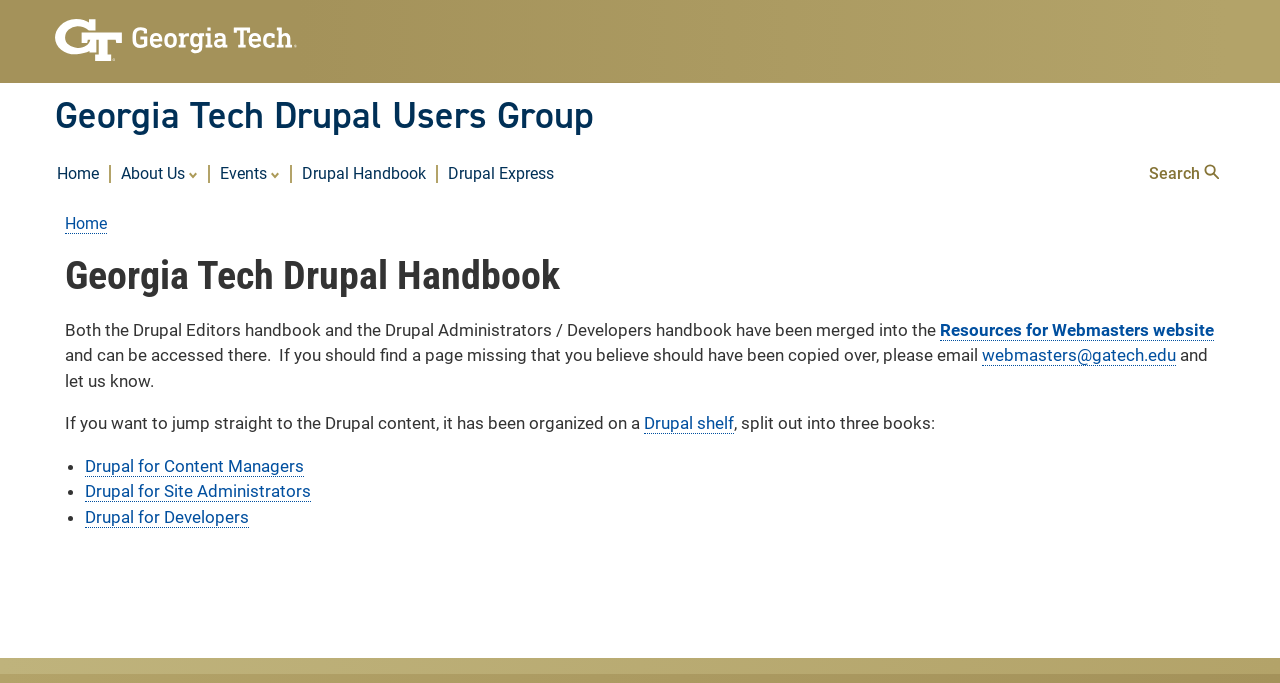What is the email address to contact for missing pages?
Use the image to give a comprehensive and detailed response to the question.

The email address to contact for missing pages can be found in the text on the webpage, which states that if you find a page missing, you should email webmasters@gatech.edu and let them know.